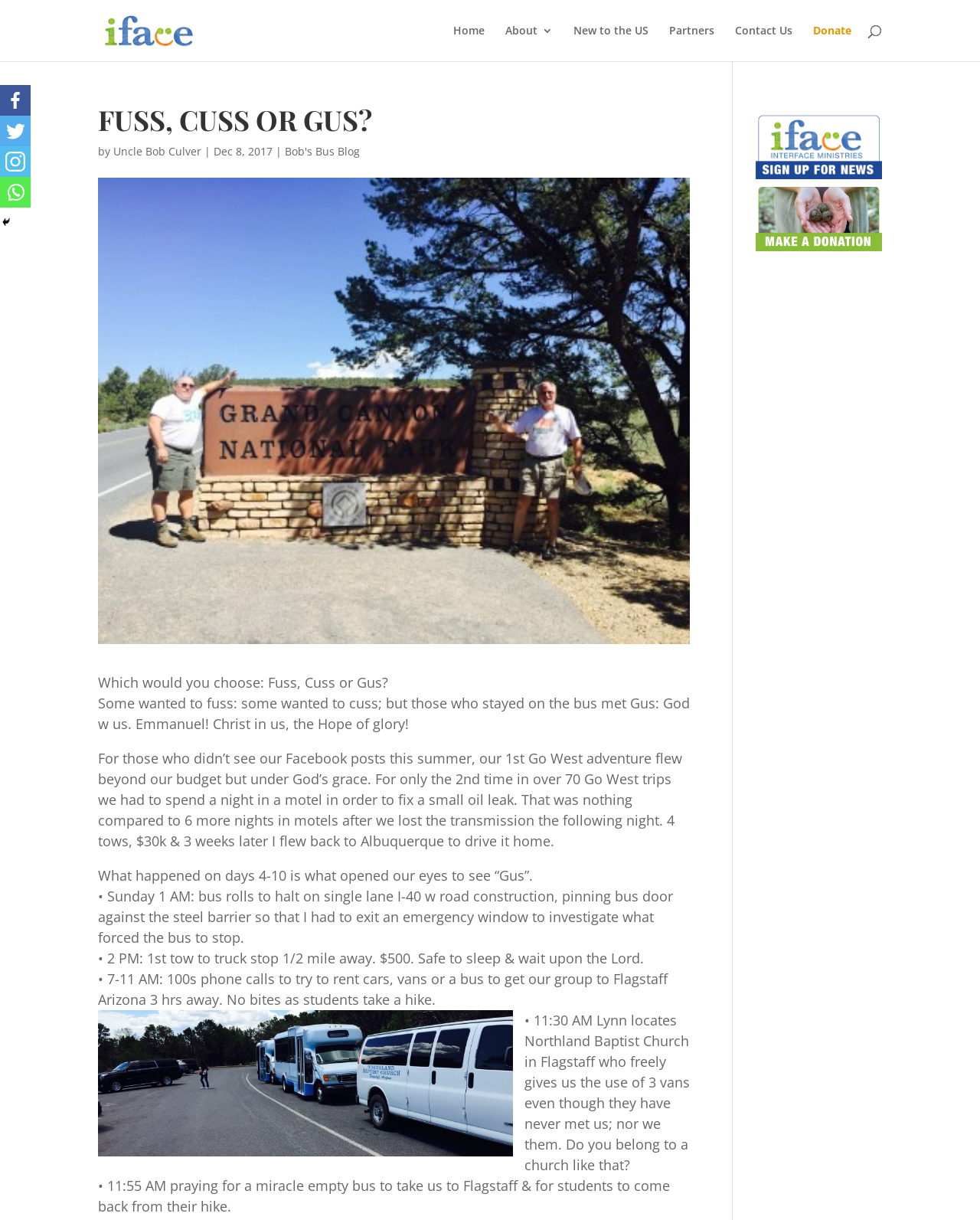Bounding box coordinates are to be given in the format (top-left x, top-left y, bottom-right x, bottom-right y). All values must be floating point numbers between 0 and 1. Provide the bounding box coordinate for the UI element described as: Bob's Bus Blog

[0.291, 0.118, 0.367, 0.13]